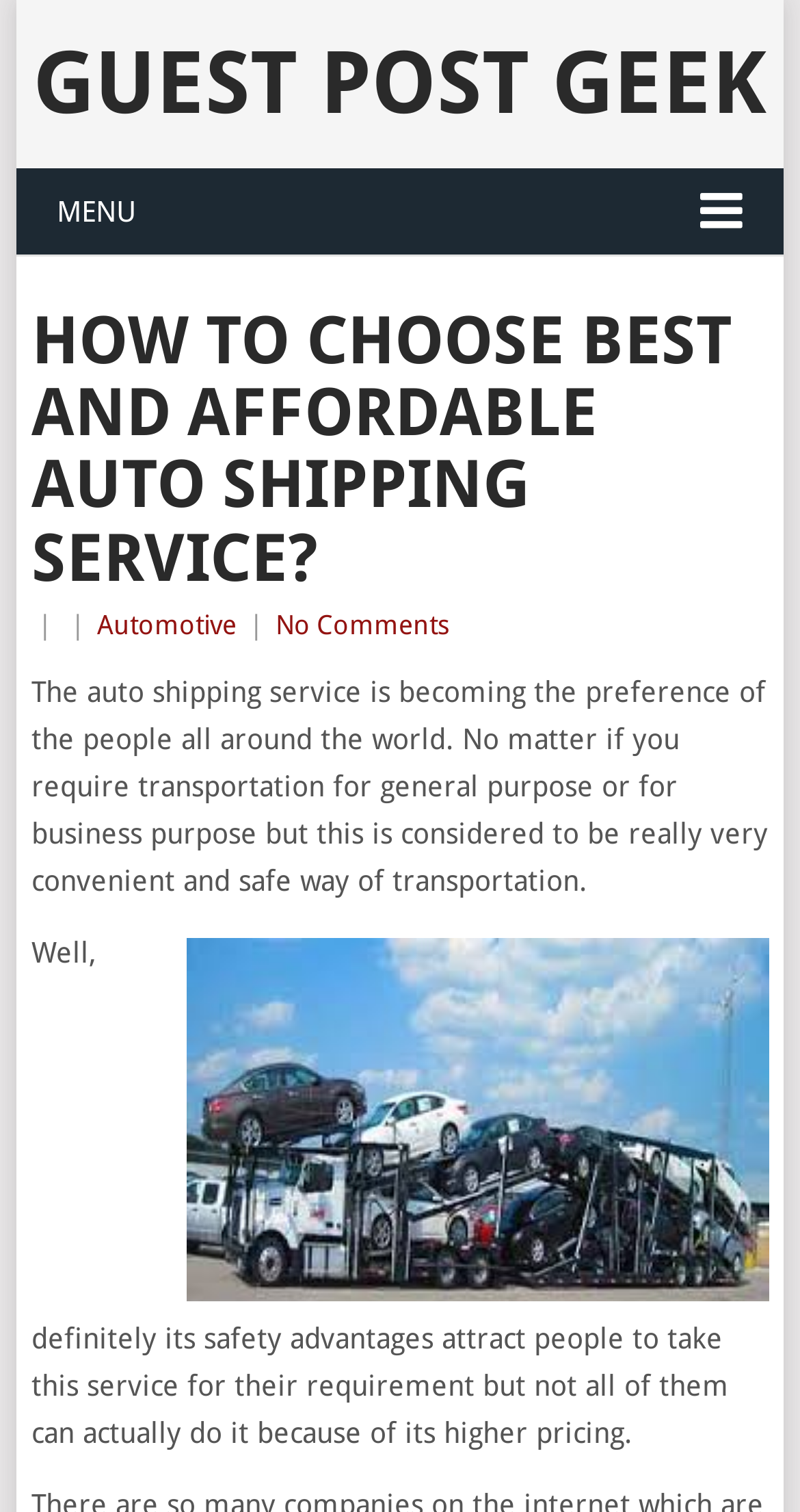What is the category of the article?
Please ensure your answer to the question is detailed and covers all necessary aspects.

The category of the article can be determined by looking at the header section of the webpage, where it says 'HOW TO CHOOSE BEST AND AFFORDABLE AUTO SHIPPING SERVICE?' and is categorized under 'Automotive'.